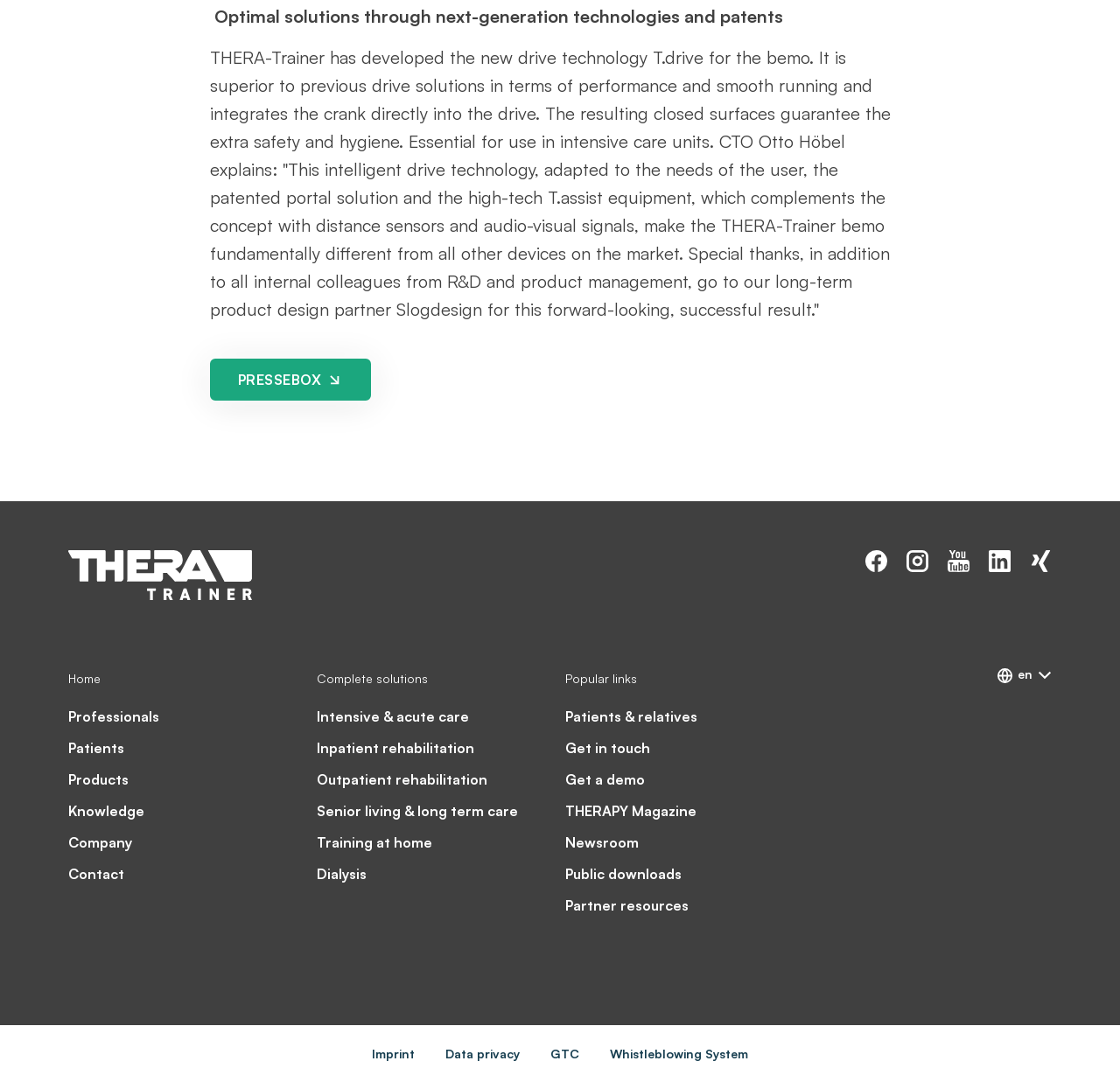What is the purpose of the T.drive technology?
Using the image provided, answer with just one word or phrase.

For intensive care units